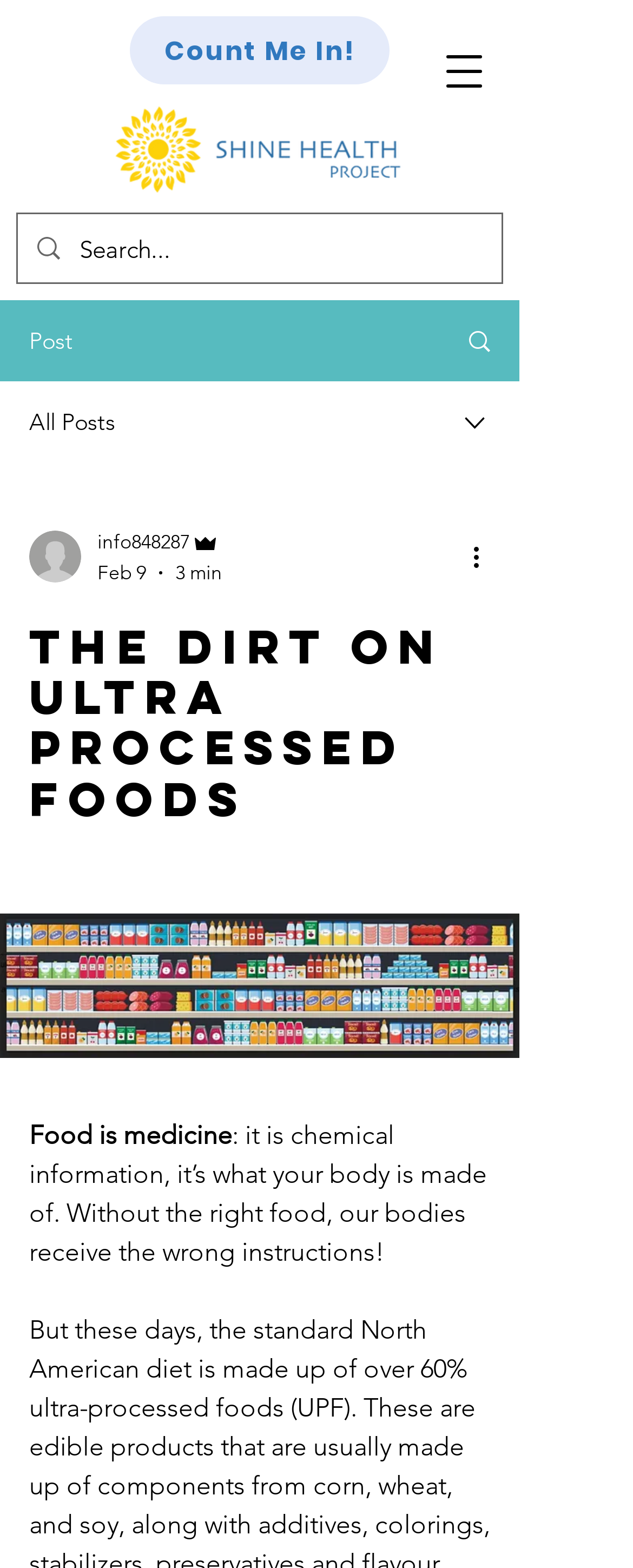Kindly determine the bounding box coordinates for the clickable area to achieve the given instruction: "Click on the 'Count Me In!' link".

[0.205, 0.01, 0.615, 0.054]